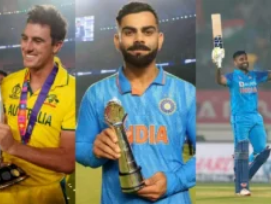Explain the content of the image in detail.

The image showcases three prominent cricket players, symbolizing their achievements and contributions to the sport. On the left, a jubilant Australian player celebrates with a trophy, highlighting Australia’s success in international cricket. In the center, an Indian player stands proudly holding a significant trophy, representing India's legacy and excellence in cricket. On the right, another Indian player is depicted in action, demonstrating the dynamic and thrilling nature of the game. This visual is placed within the context of the upcoming ICC World Cup 2023, emphasizing the excitement surrounding cricket as the Indian team prepares to start their campaign against Australia on October 8 at the MA Chidambaram Stadium in Chennai.